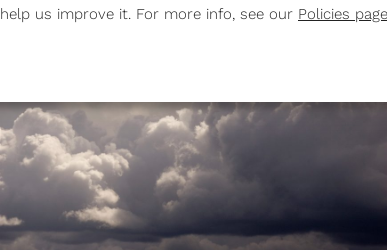Provide a comprehensive description of the image.

The image features an expansive sky filled with dramatic, dark clouds, capturing a moment of atmospheric intensity and foreboding. The various shades of gray and hints of lighter tones suggest an impending storm, evoking feelings of both awe and tension in the viewer. Above the clouds, a faint light might indicate a change in weather, while the lower portion of the image displays a more subdued landscape, grounding the scene. This visual representation complements the context of an event titled “The Encouraging Lotus | Seminar Retreat,” hinting at a reflective or transformative experience amidst nature’s captivating beauty.